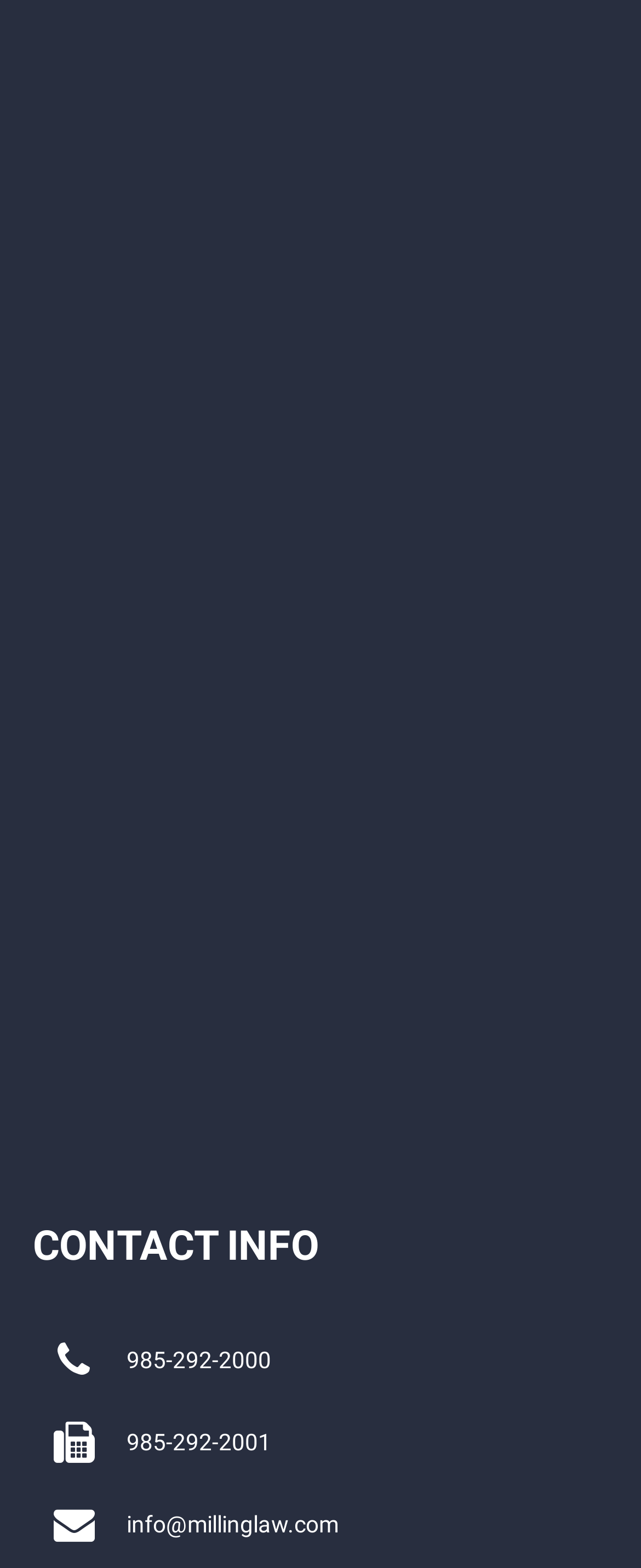What is the phone number of the Mandeville office?
Please look at the screenshot and answer using one word or phrase.

985-292-2000